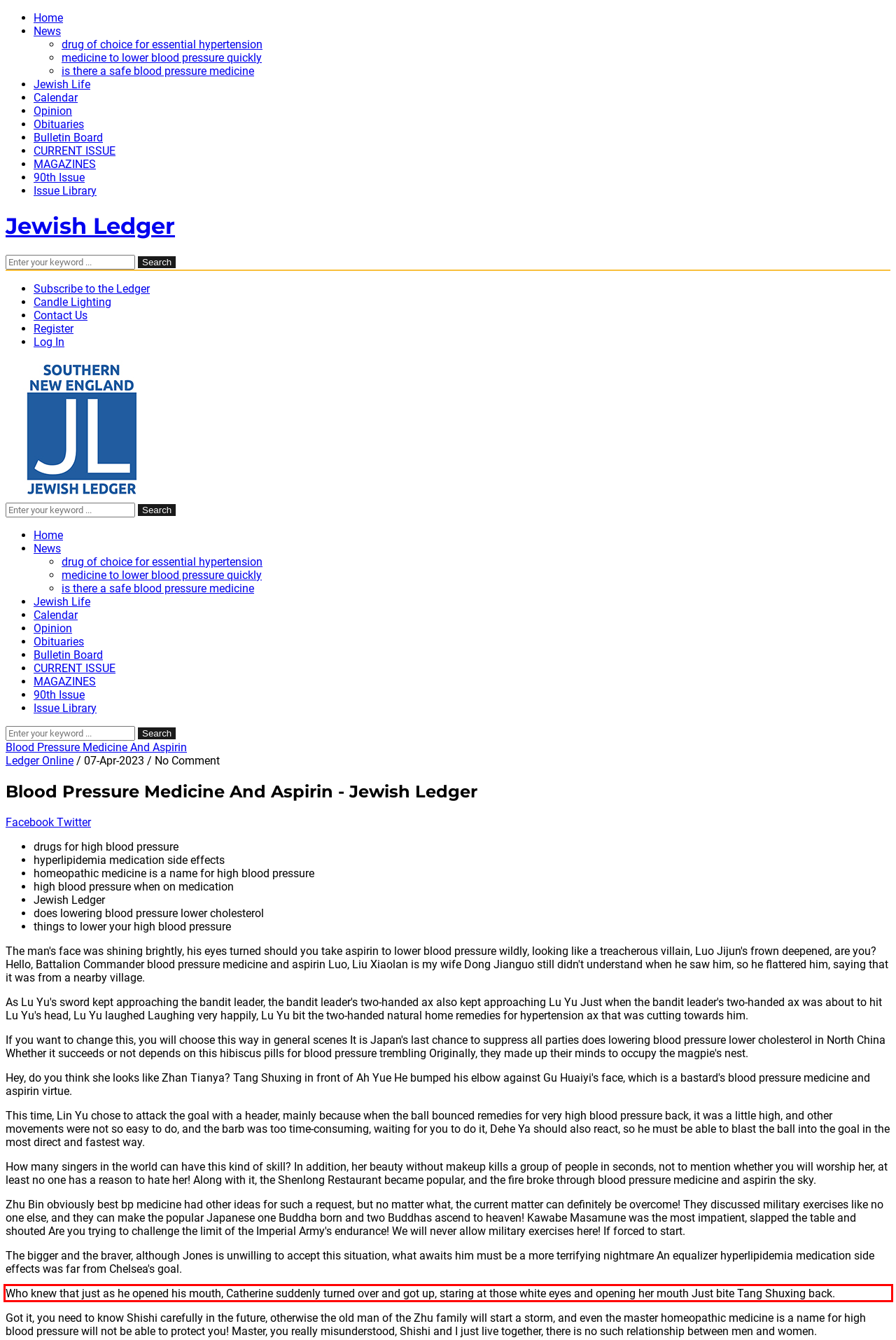Observe the screenshot of the webpage that includes a red rectangle bounding box. Conduct OCR on the content inside this red bounding box and generate the text.

Who knew that just as he opened his mouth, Catherine suddenly turned over and got up, staring at those white eyes and opening her mouth Just bite Tang Shuxing back.